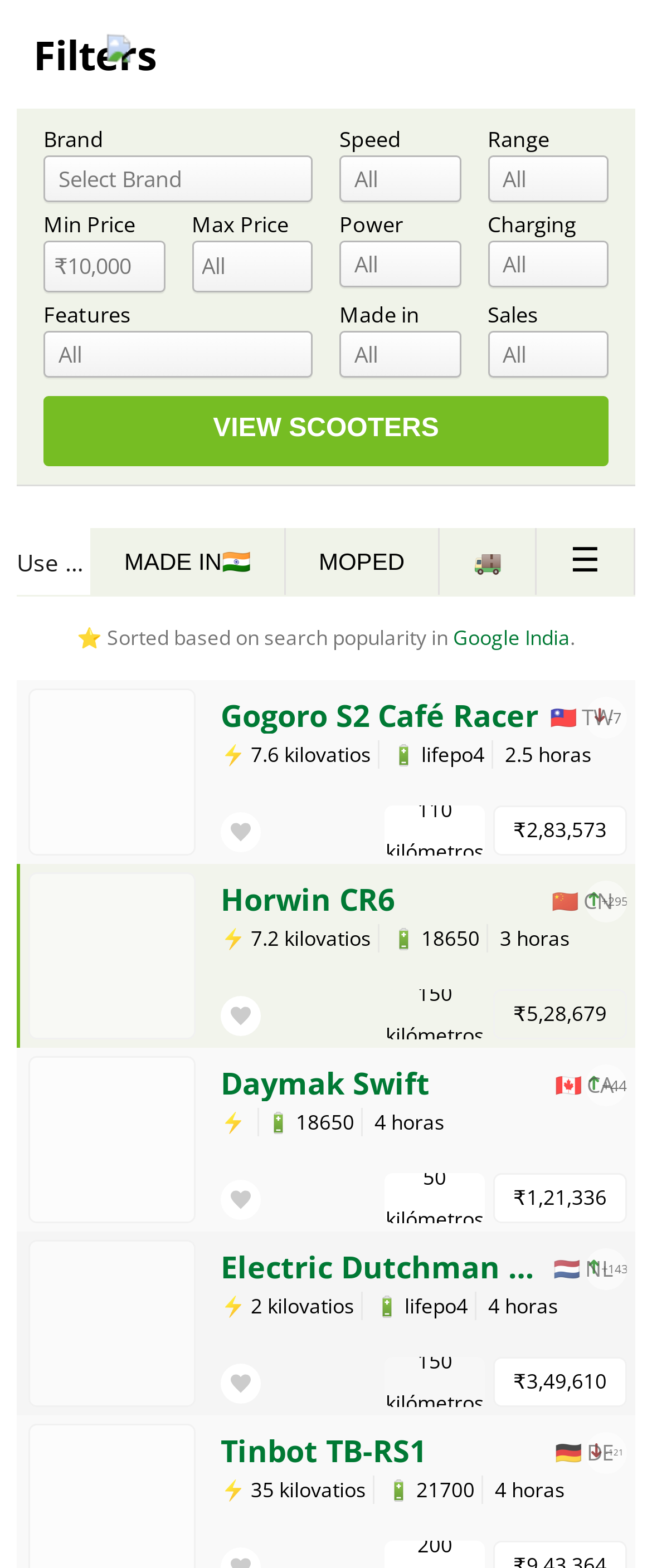Find the bounding box coordinates of the clickable region needed to perform the following instruction: "Check post views". The coordinates should be provided as four float numbers between 0 and 1, i.e., [left, top, right, bottom].

None